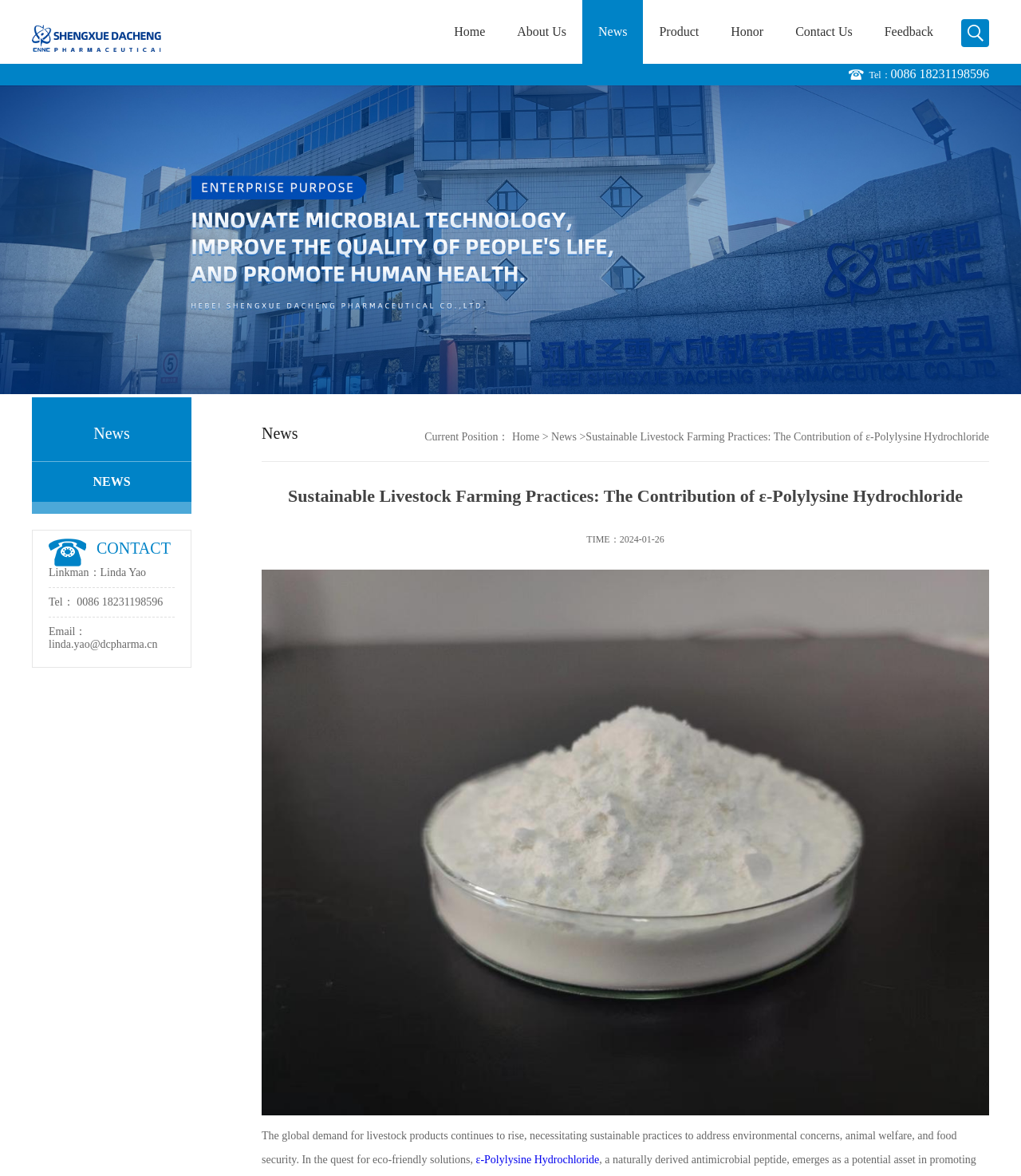Using the description "parent_node: Home", locate and provide the bounding box of the UI element.

[0.031, 0.0, 0.158, 0.044]